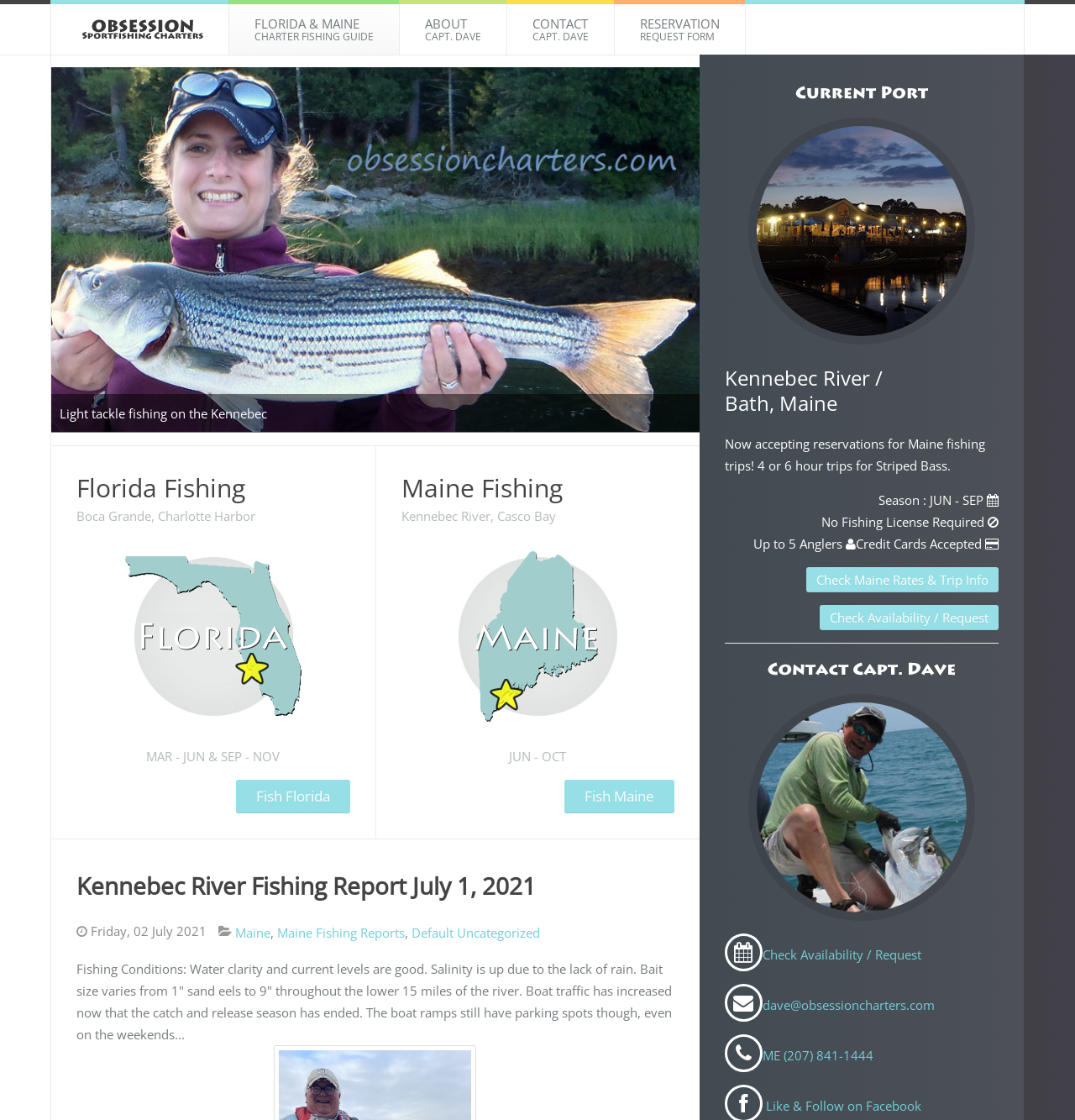What is the maximum number of anglers allowed on a trip?
Please ensure your answer to the question is detailed and covers all necessary aspects.

On the webpage, I found a section that mentions 'Up to 5 Anglers', which suggests that the maximum number of anglers allowed on a trip is 5.